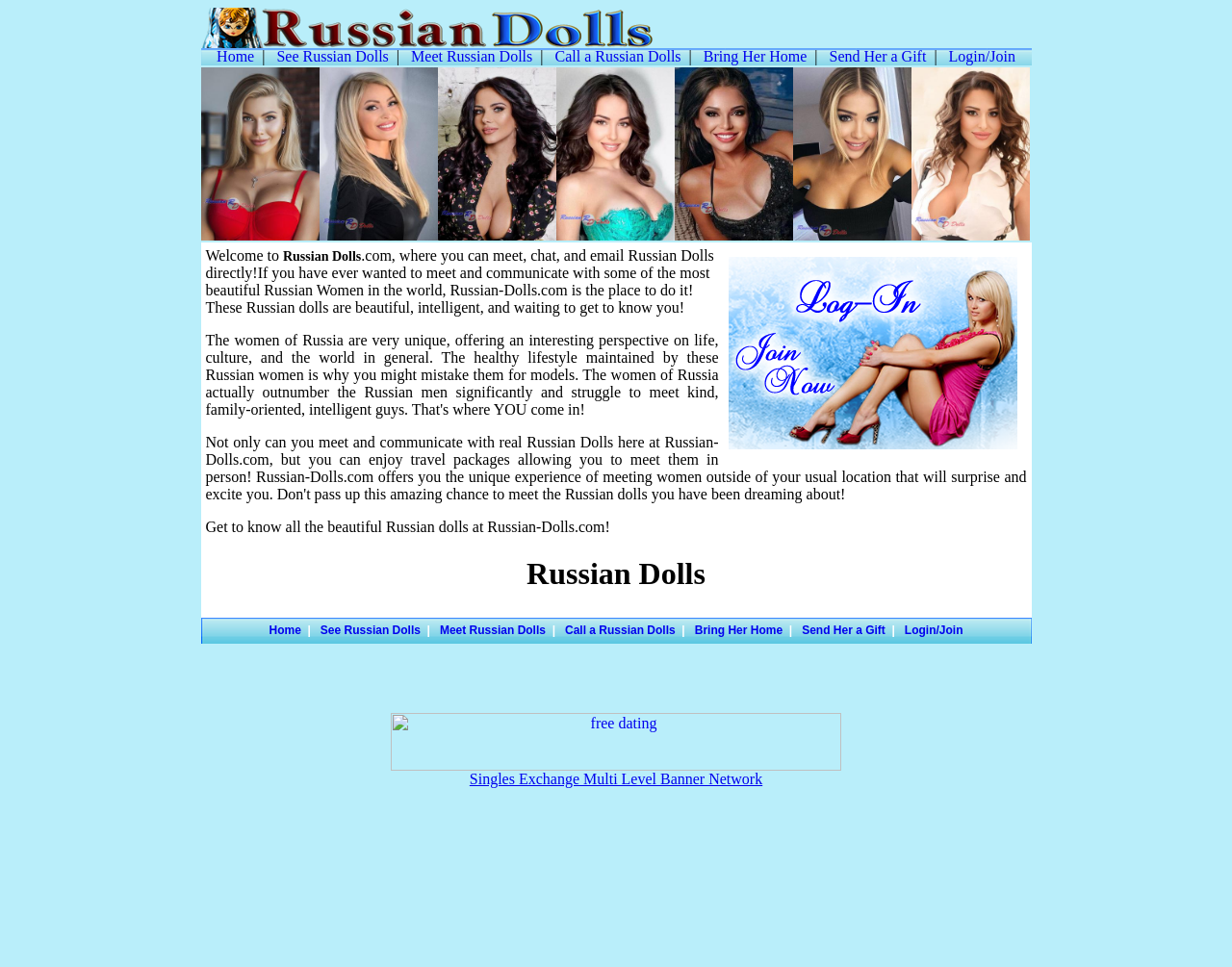What can users do with Russian dolls on this website?
Look at the webpage screenshot and answer the question with a detailed explanation.

According to the webpage, users can meet, chat, and email Russian dolls directly. Additionally, users can also enjoy travel packages to meet them in person, which suggests that the website facilitates in-person meetings.